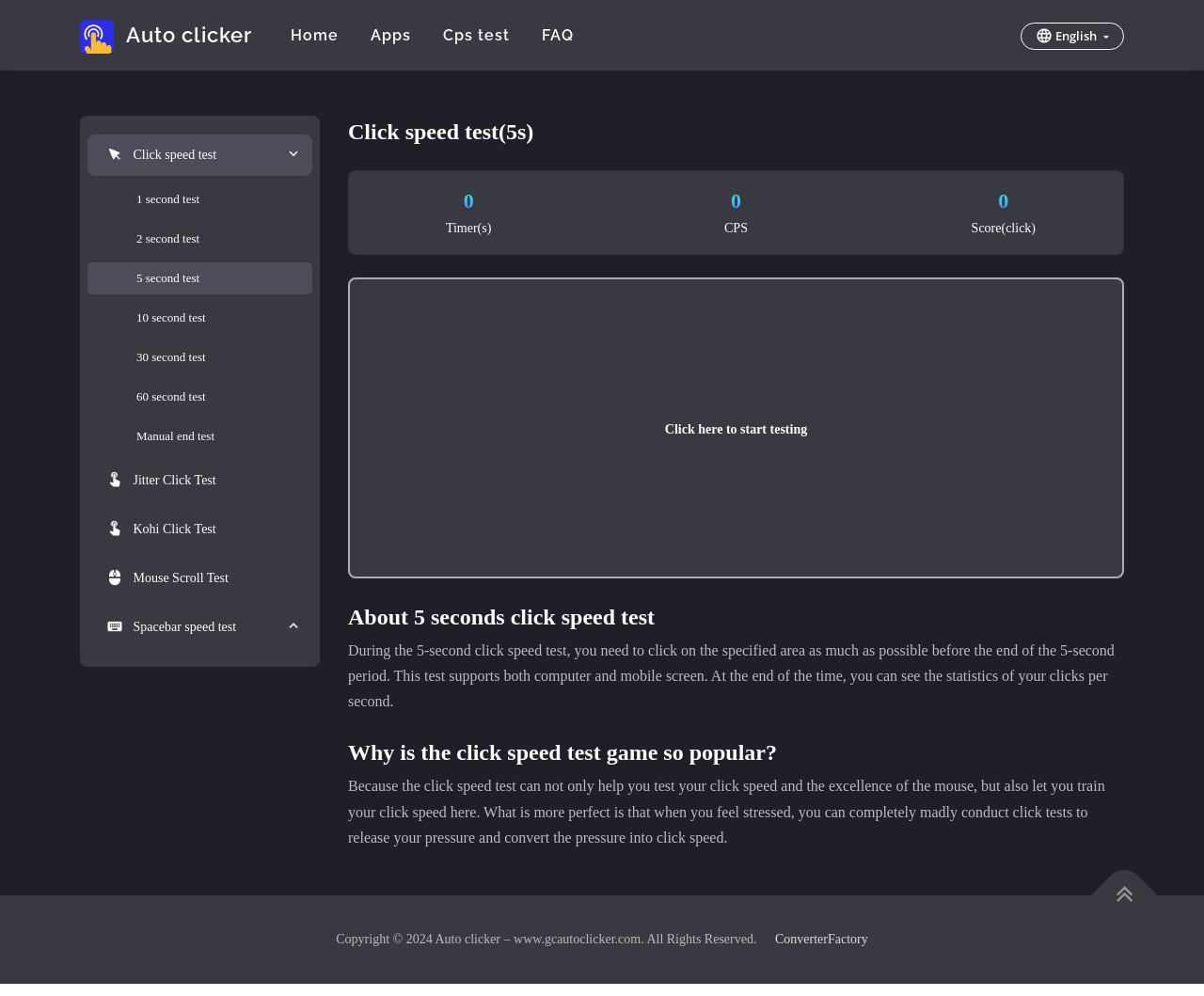Determine the bounding box coordinates of the element that should be clicked to execute the following command: "Click the 'Home' link".

[0.228, 0.0, 0.294, 0.071]